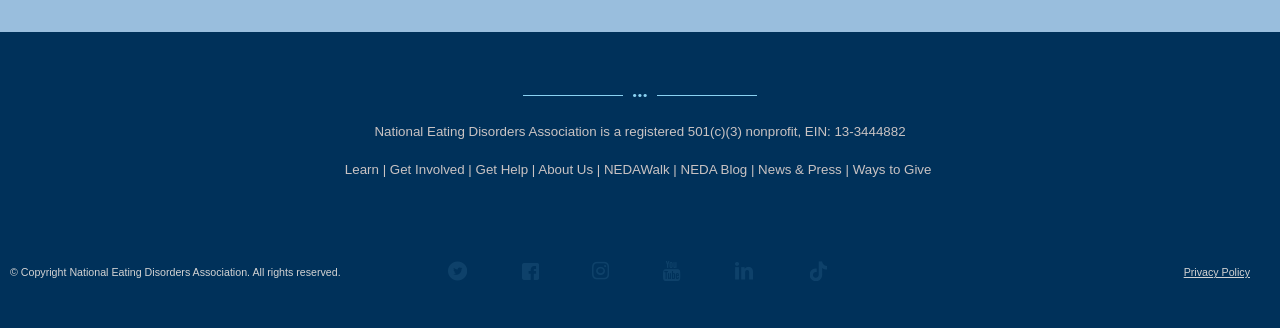Please give a short response to the question using one word or a phrase:
What is the purpose of the 'Get Help' link?

To get help